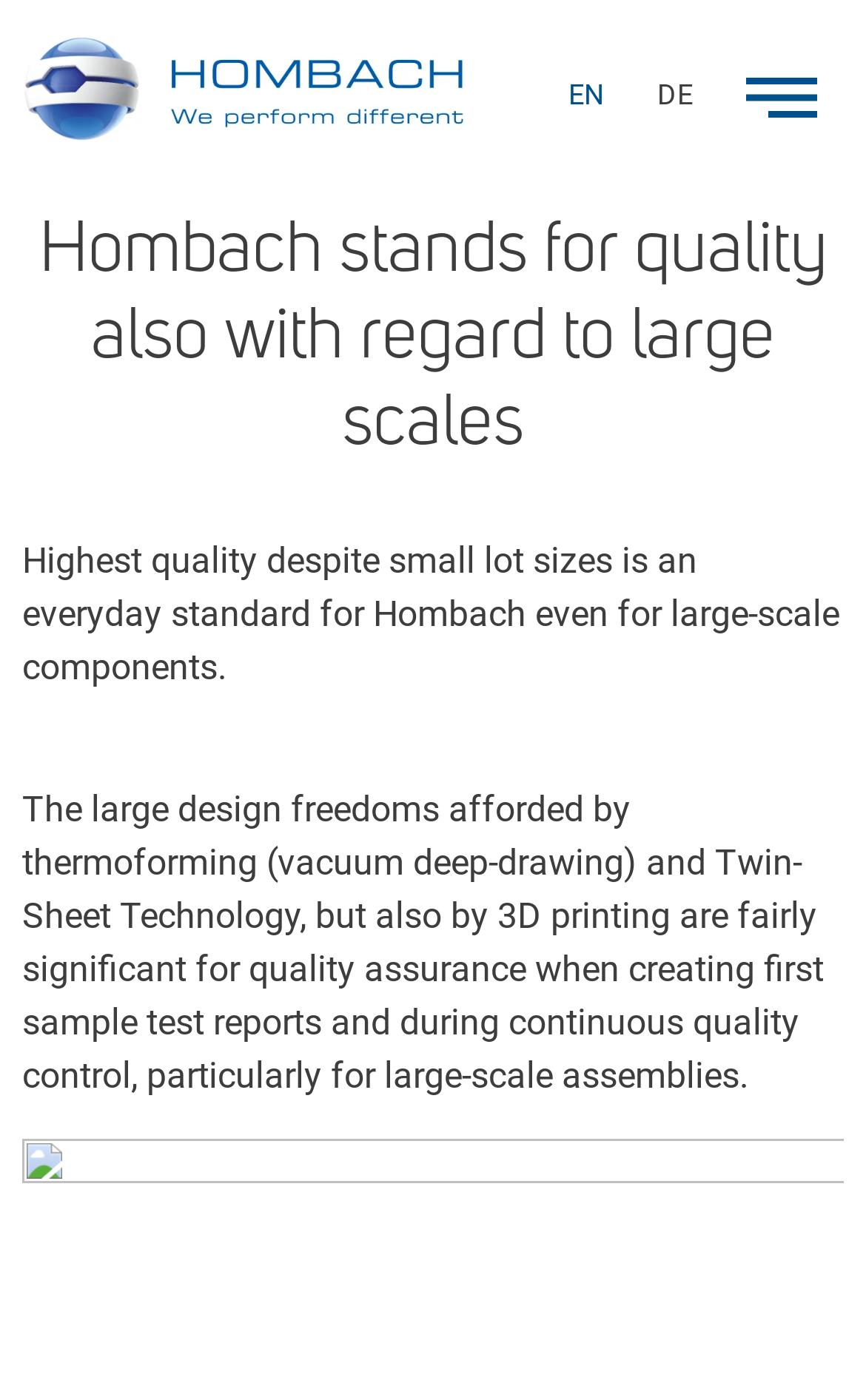Please locate the UI element described by "DE" and provide its bounding box coordinates.

[0.728, 0.038, 0.831, 0.101]